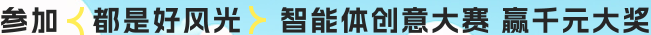What is the reward for participating in the competition?
Please give a detailed and thorough answer to the question, covering all relevant points.

The reward for participating in the competition is mentioned in the phrase '赢千元大奖' which translates to 'to win thousands in prizes', implying that the participants can win a significant amount of money.